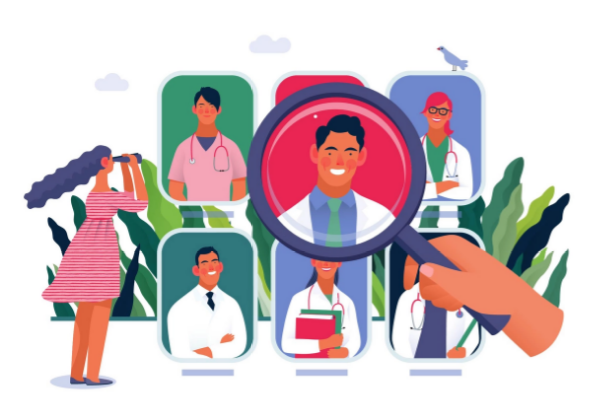What is the woman on the left doing?
Answer the question with as much detail as you can, using the image as a reference.

The woman in the striped dress on the left side of the image appears to be searching or exploring her options, possibly representing a patient seeking dental care.